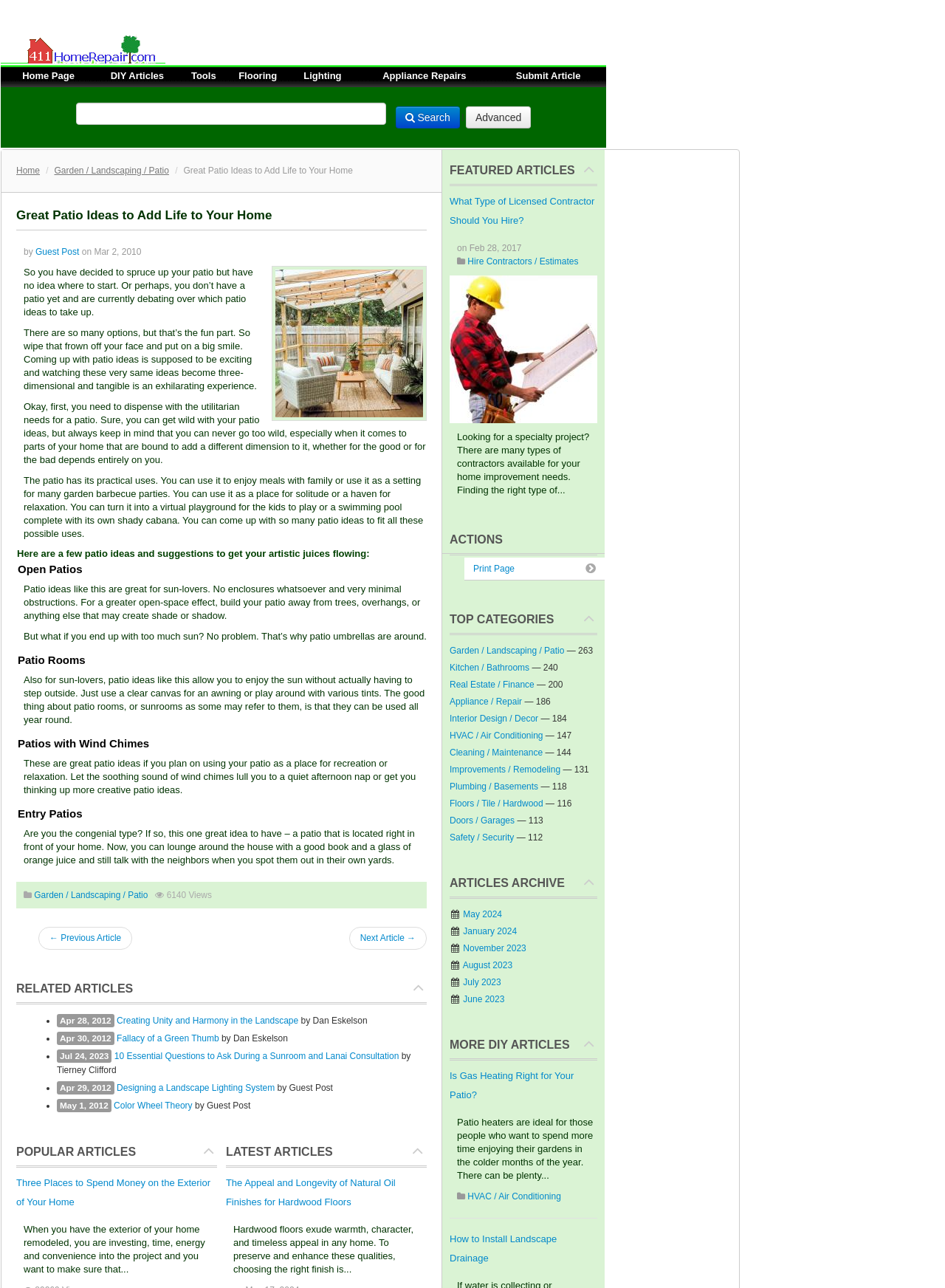Determine the bounding box coordinates of the clickable area required to perform the following instruction: "Search for something". The coordinates should be represented as four float numbers between 0 and 1: [left, top, right, bottom].

[0.08, 0.08, 0.408, 0.097]